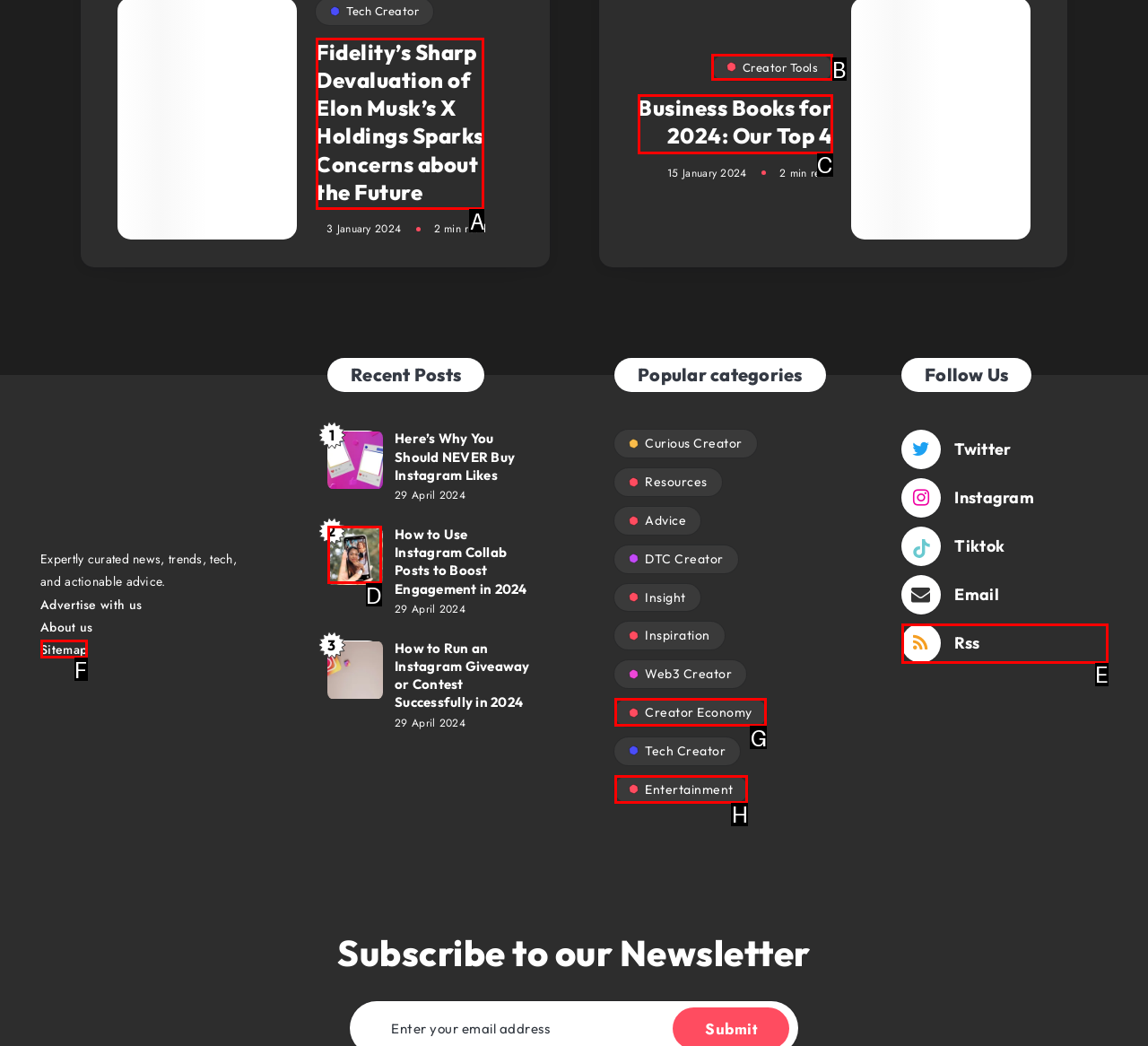Select the appropriate HTML element that needs to be clicked to execute the following task: Click on the Creator Tools link. Respond with the letter of the option.

B